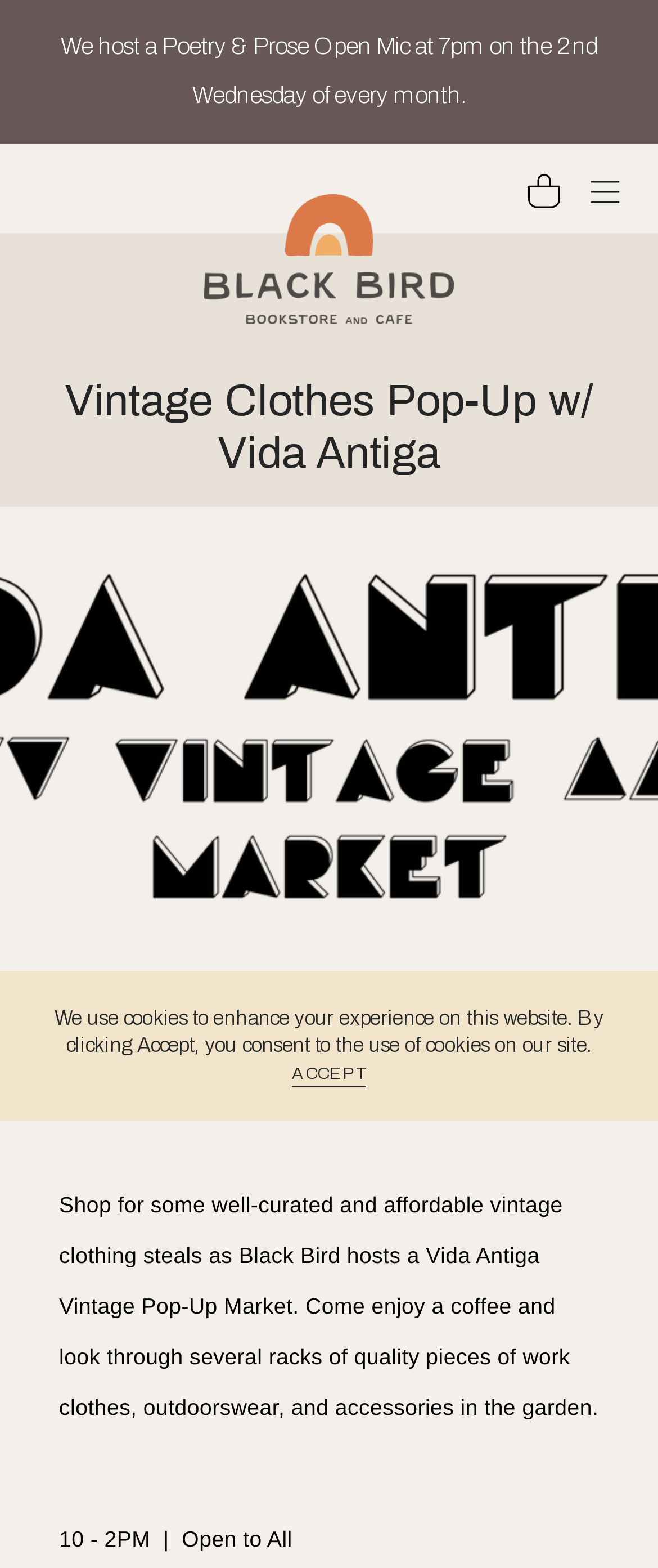What is the name of the bookstore hosting the event?
From the screenshot, provide a brief answer in one word or phrase.

Black Bird Bookstore